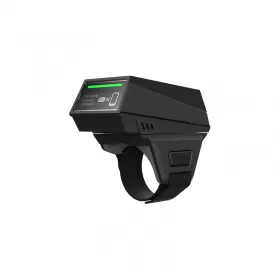Generate an elaborate caption that covers all aspects of the image.

The image features the R703 Ring Barcode Scanner, a compact and innovative device designed for easy and efficient barcode scanning. Its unique ring form allows users to wear it comfortably on their finger, enhancing mobility and hands-free operation. The scanner is equipped with a small display that provides crucial functionality indicators and feedback during use. This ergonomic design is particularly suited for applications in retail, logistics, and inventory management, streamlining operations by enabling quick and accurate data capture. As part of the growing trend of wireless barcode scanners, the R703 Ring Barcode Scanner represents a perfect blend of convenience and advanced technology.